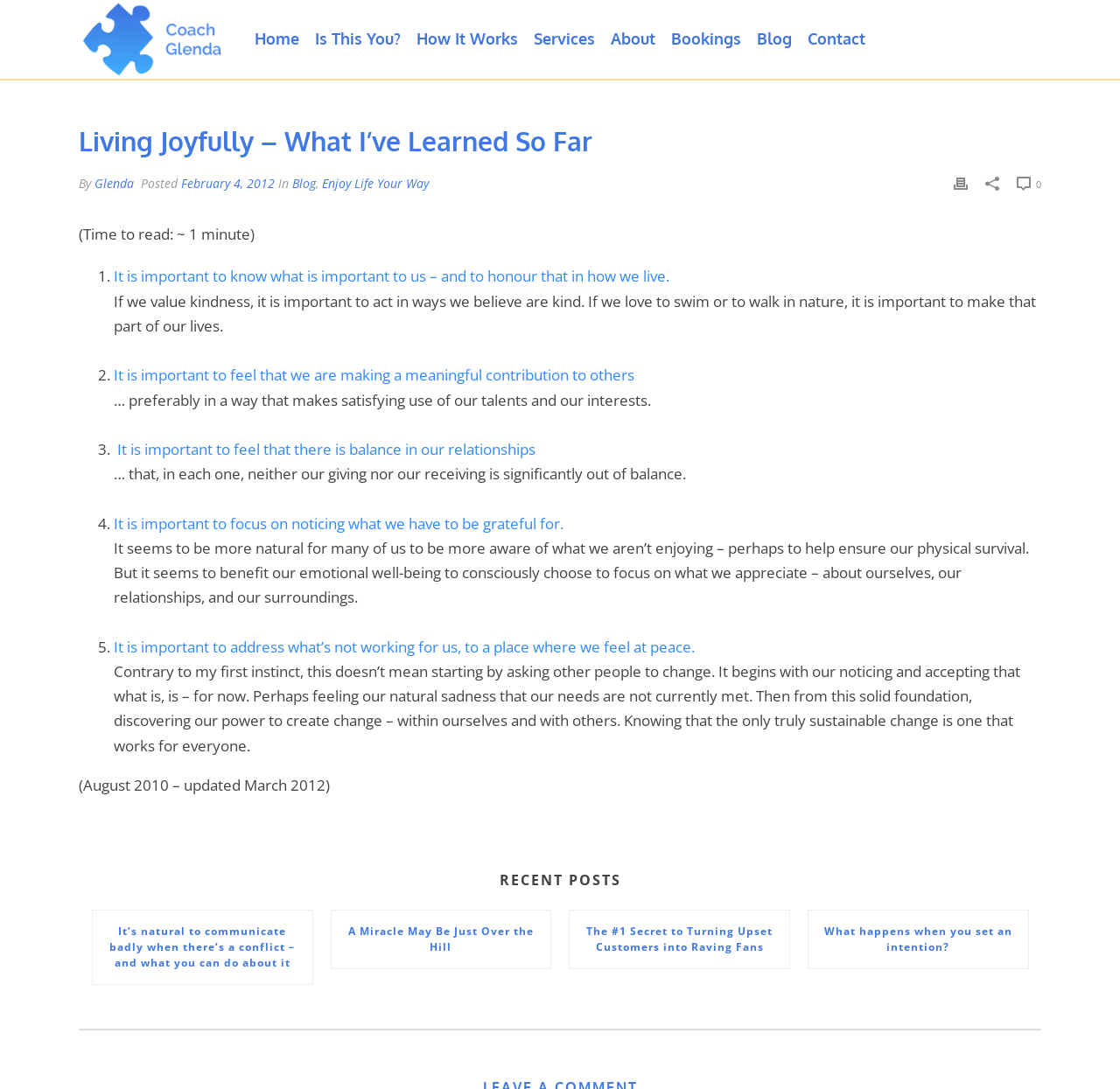Please identify the bounding box coordinates of the element I should click to complete this instruction: 'Learn about Health Advice'. The coordinates should be given as four float numbers between 0 and 1, like this: [left, top, right, bottom].

None